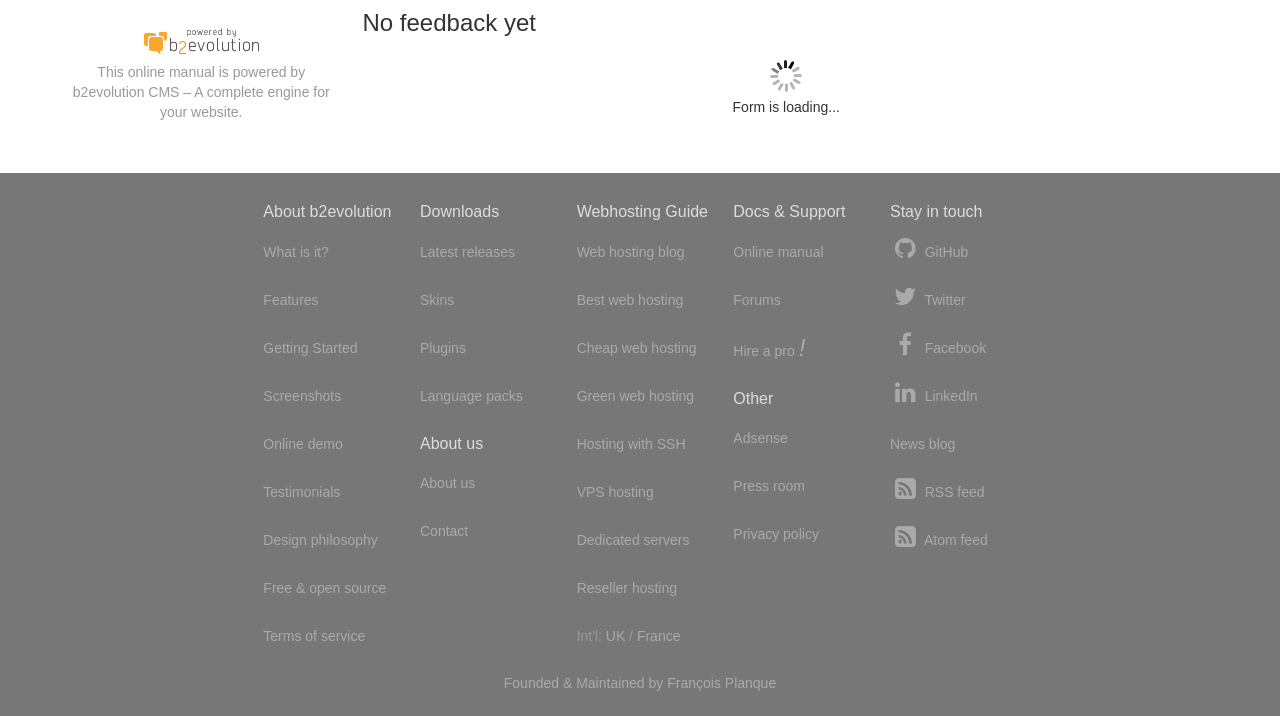Show the bounding box coordinates of the region that should be clicked to follow the instruction: "Visit 'GitHub'."

[0.695, 0.333, 0.756, 0.37]